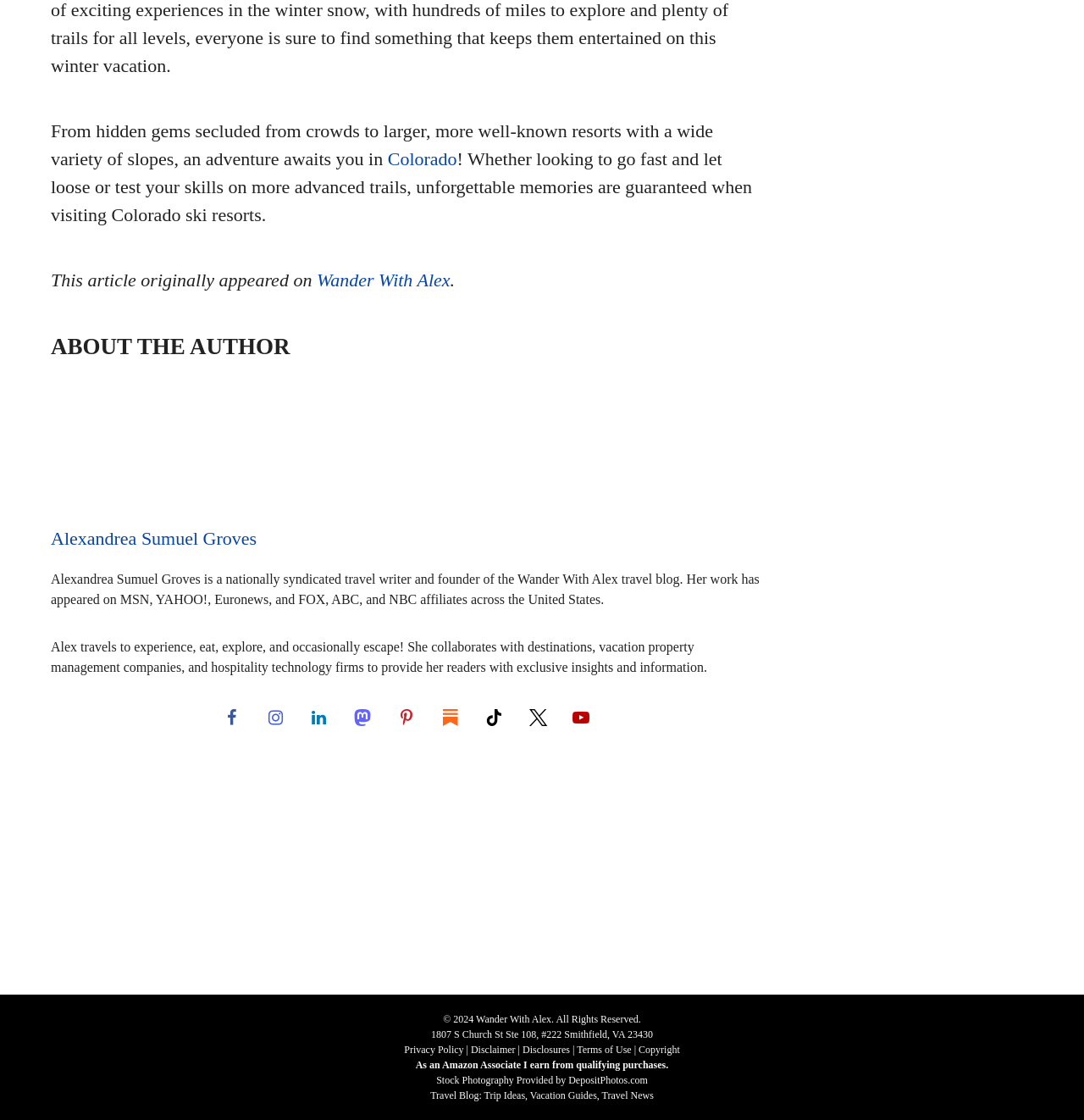What is the copyright year of the webpage?
Please utilize the information in the image to give a detailed response to the question.

The copyright year of the webpage can be found at the bottom of the webpage, where the text '© 2024 Wander With Alex. All Rights Reserved.' is mentioned.